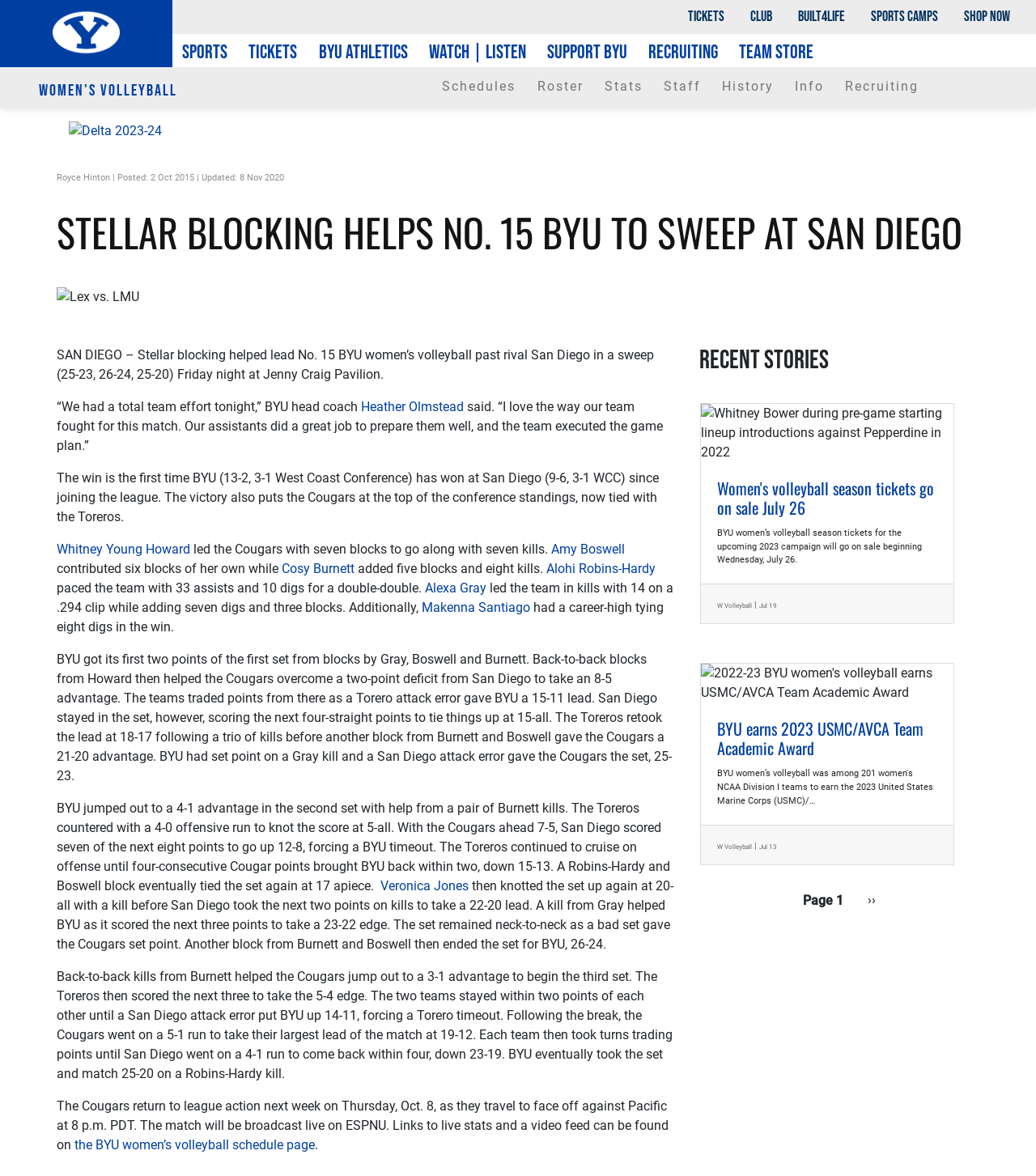What is the name of the channel that will broadcast the next match?
Answer the question with a single word or phrase derived from the image.

ESPNU